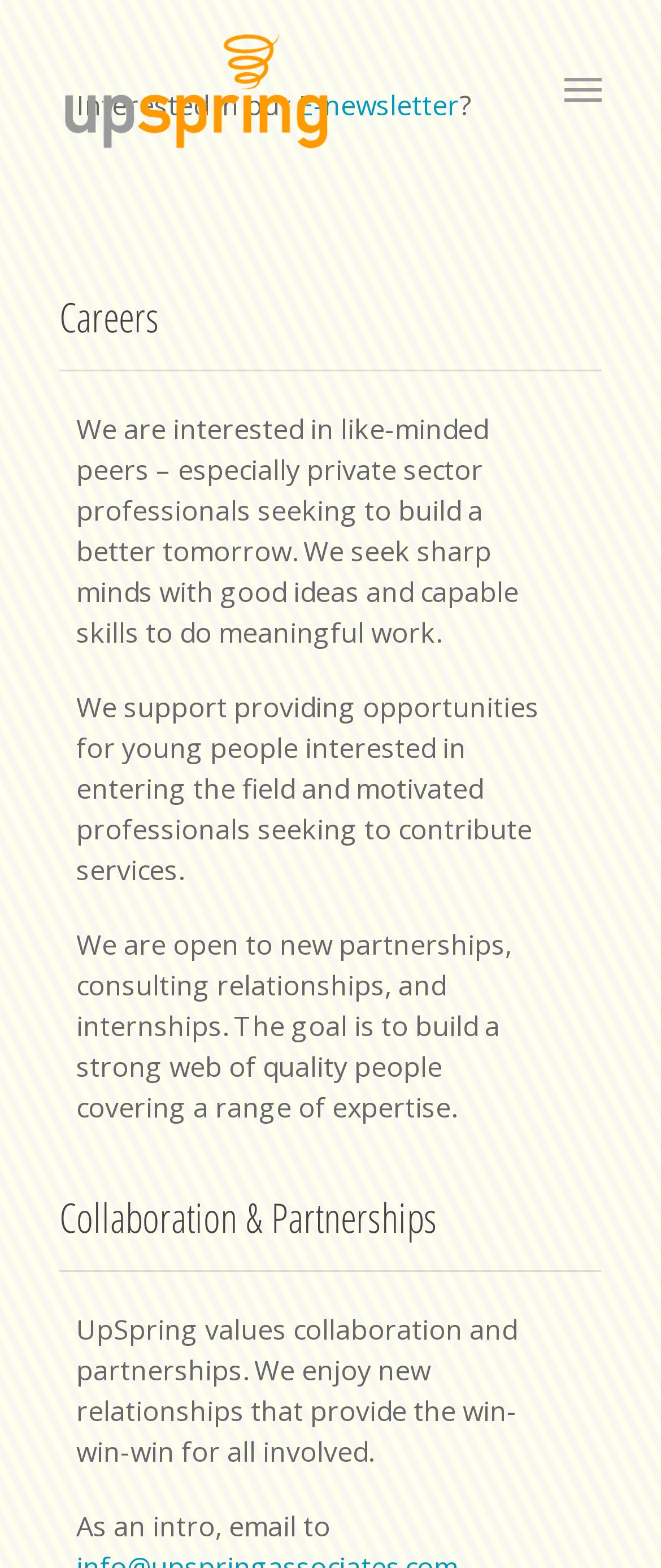Summarize the webpage with a detailed and informative caption.

The webpage is about the "Contact Us" section of UpSpring. At the top left, there is a logo of UpSpring, which is an image with a link to the main page. Next to the logo, there is a navigation menu link on the top right.

Below the logo, there is a section that appears to be a newsletter subscription area. It starts with a text "Interested in our" followed by a link to the "E-newsletter" and a question mark.

On the left side, there are two headings: "Careers" and "Collaboration & Partnerships". The "Careers" section has three paragraphs of text describing the type of professionals UpSpring is looking for, the opportunities they provide, and their goals for partnerships and internships.

The "Collaboration & Partnerships" section has two paragraphs of text, with the first one describing the importance of collaboration and partnerships to UpSpring, and the second one providing an email address to initiate a partnership.